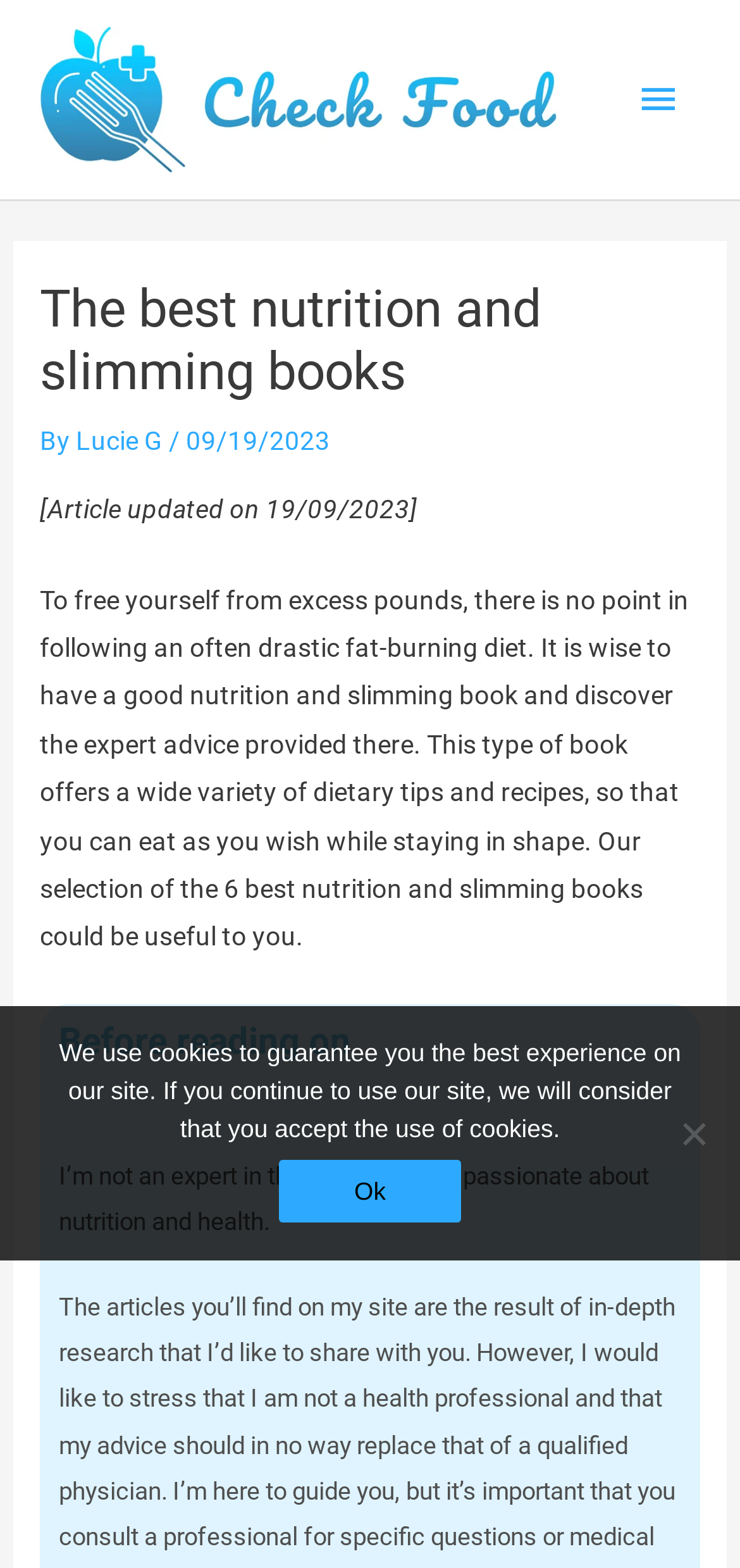Please locate and retrieve the main header text of the webpage.

The best nutrition and slimming books